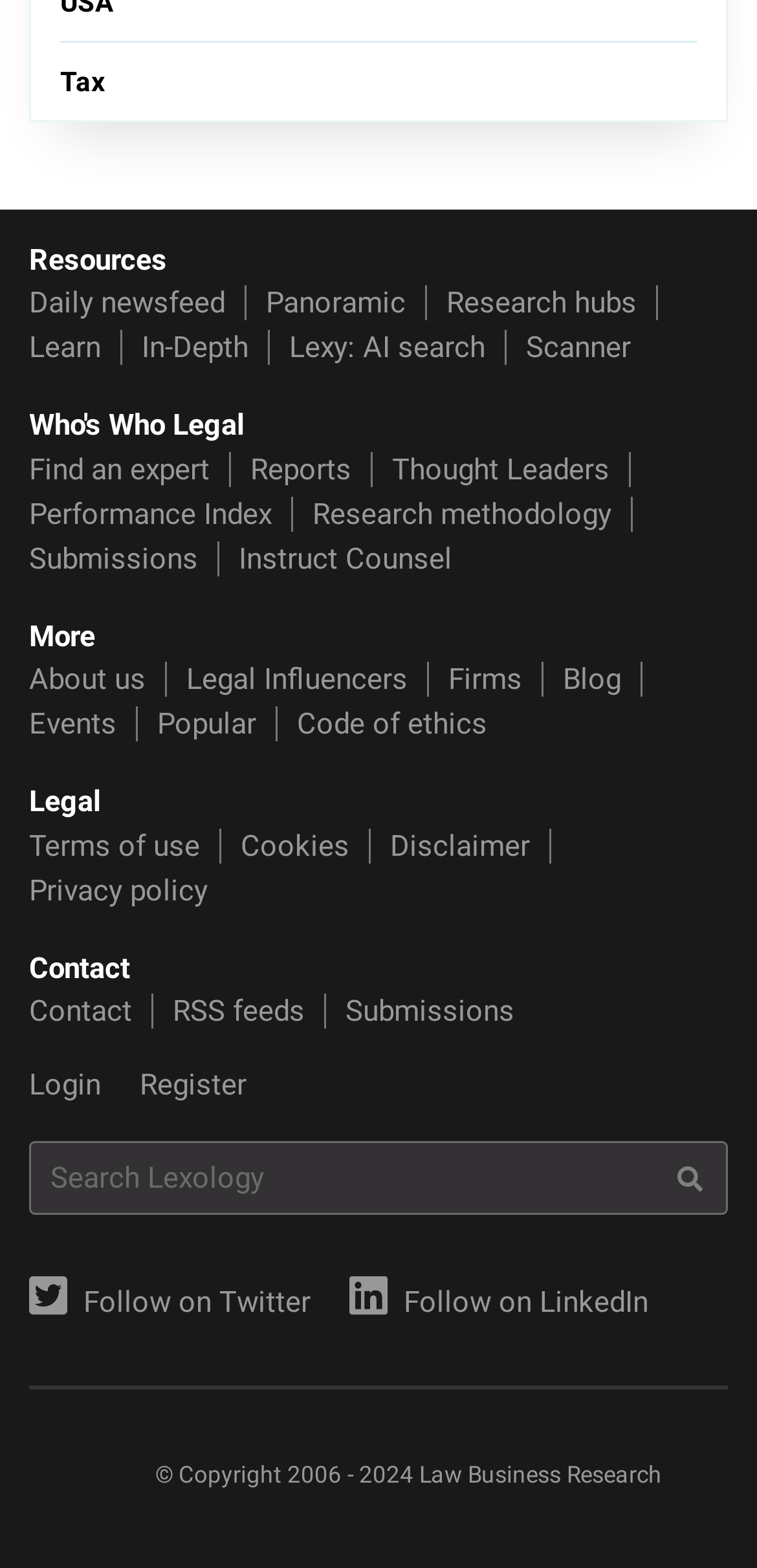Please identify the bounding box coordinates of the element I need to click to follow this instruction: "Find an expert".

[0.038, 0.282, 0.277, 0.304]